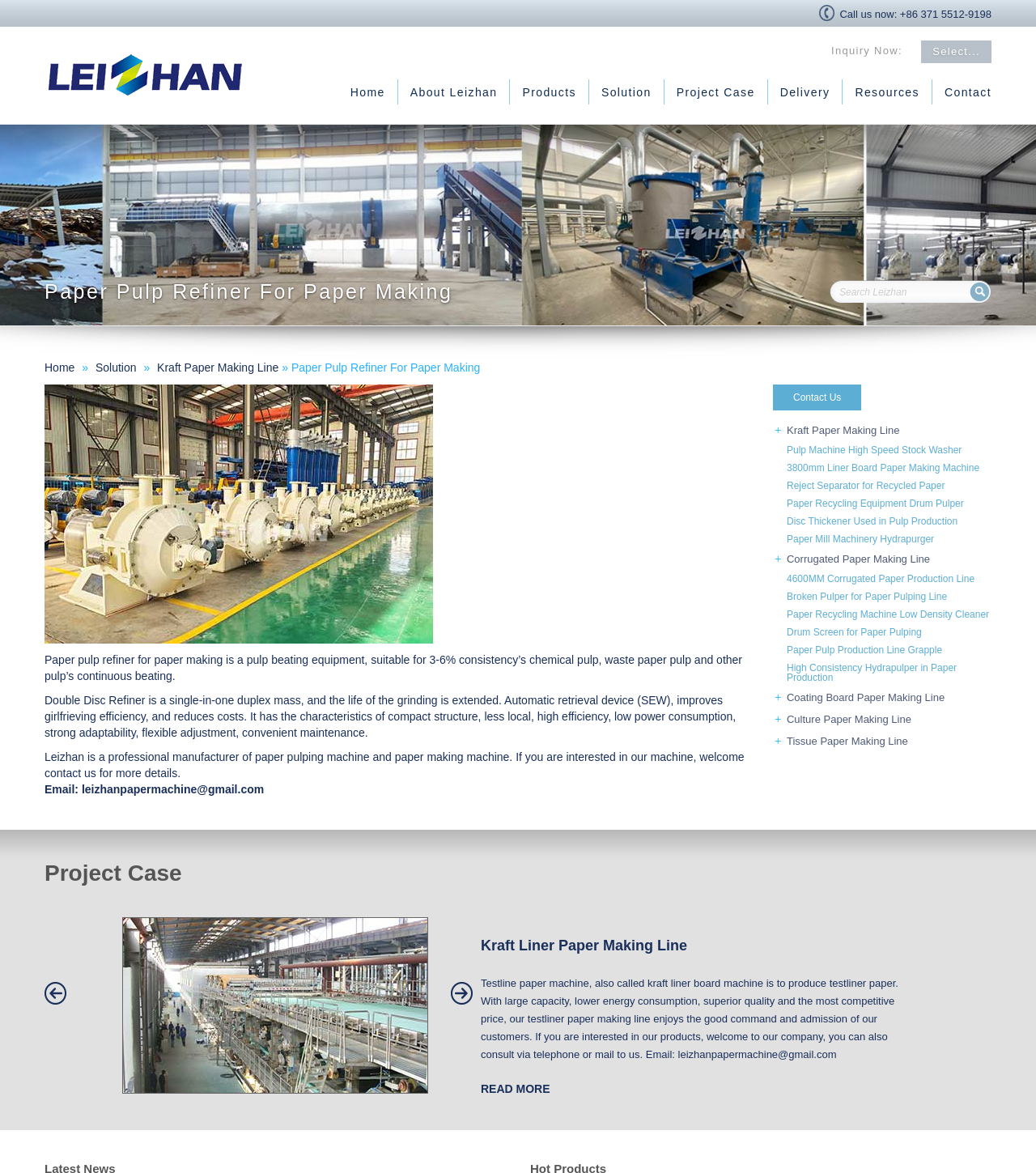What is the purpose of the Paper Pulp Refiner machine?
Based on the screenshot, provide your answer in one word or phrase.

Continuous beating of pulp